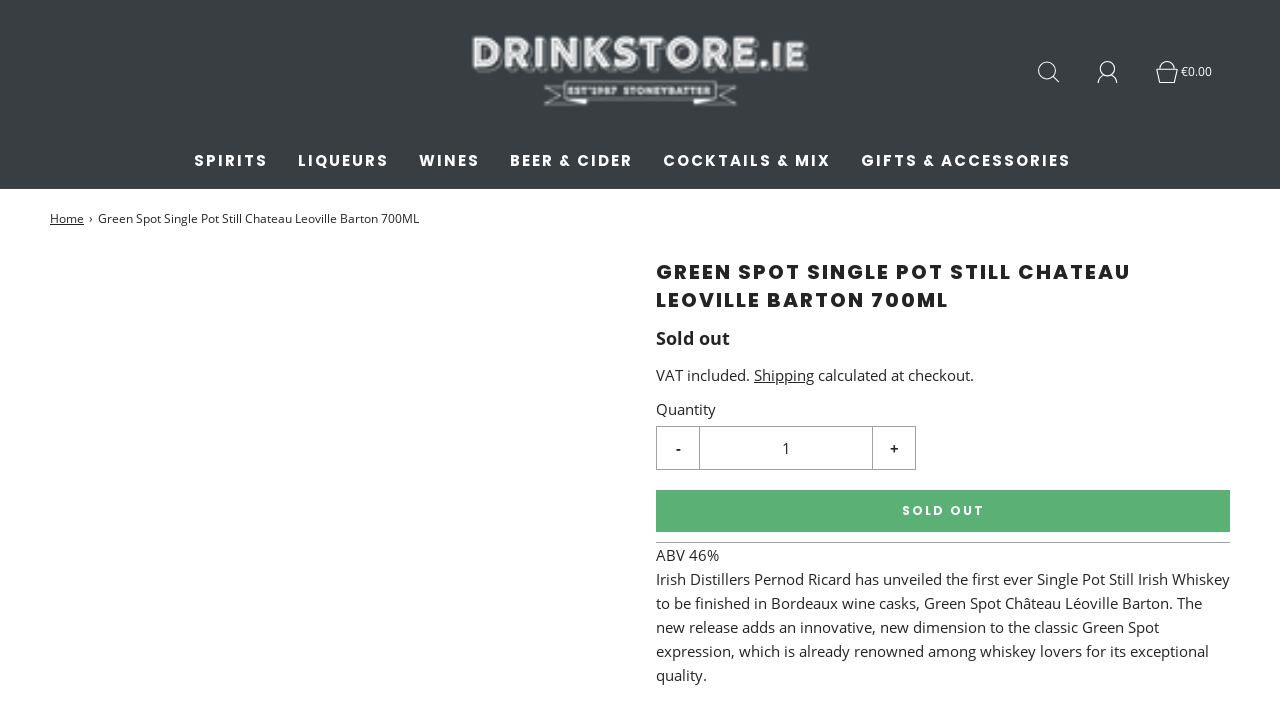Identify the first-level heading on the webpage and generate its text content.

GREEN SPOT SINGLE POT STILL CHATEAU LEOVILLE BARTON 700ML